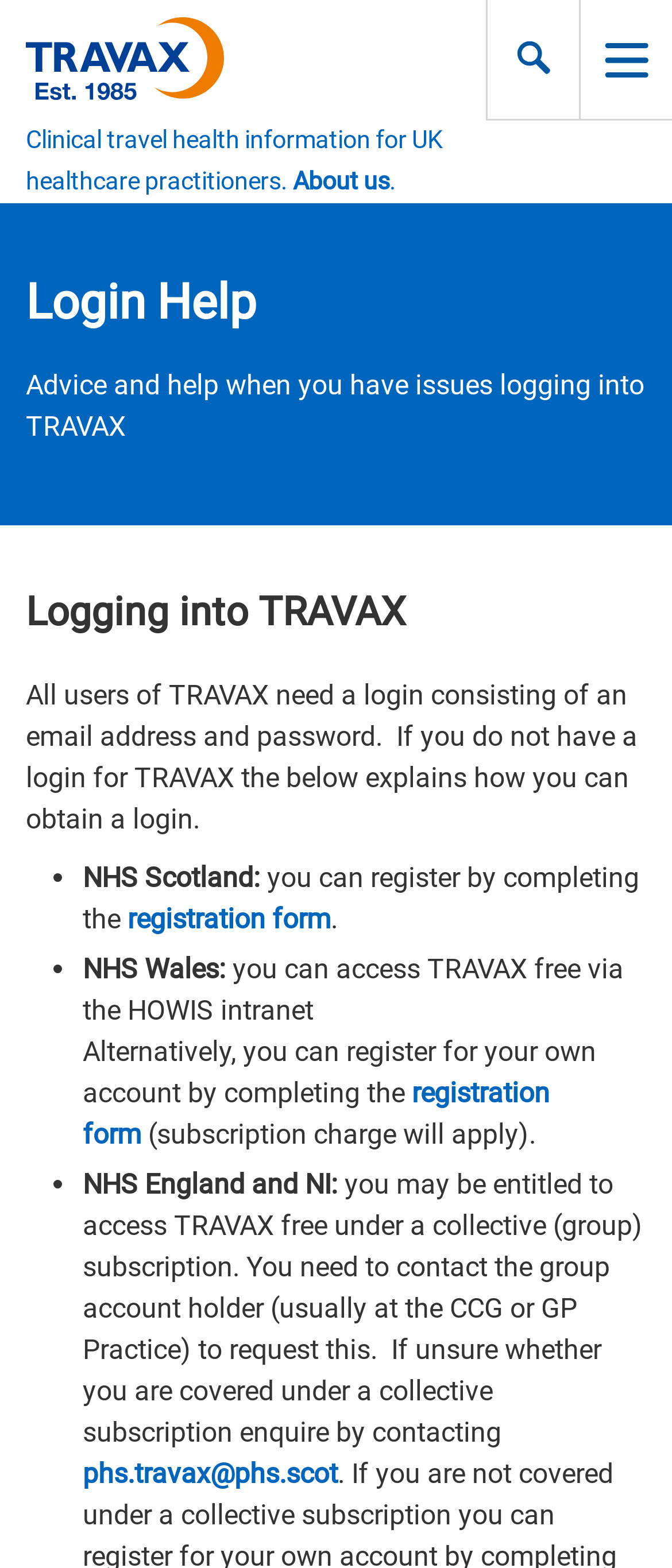Reply to the question with a single word or phrase:
What is the purpose of TRAVAX?

Clinical travel health information